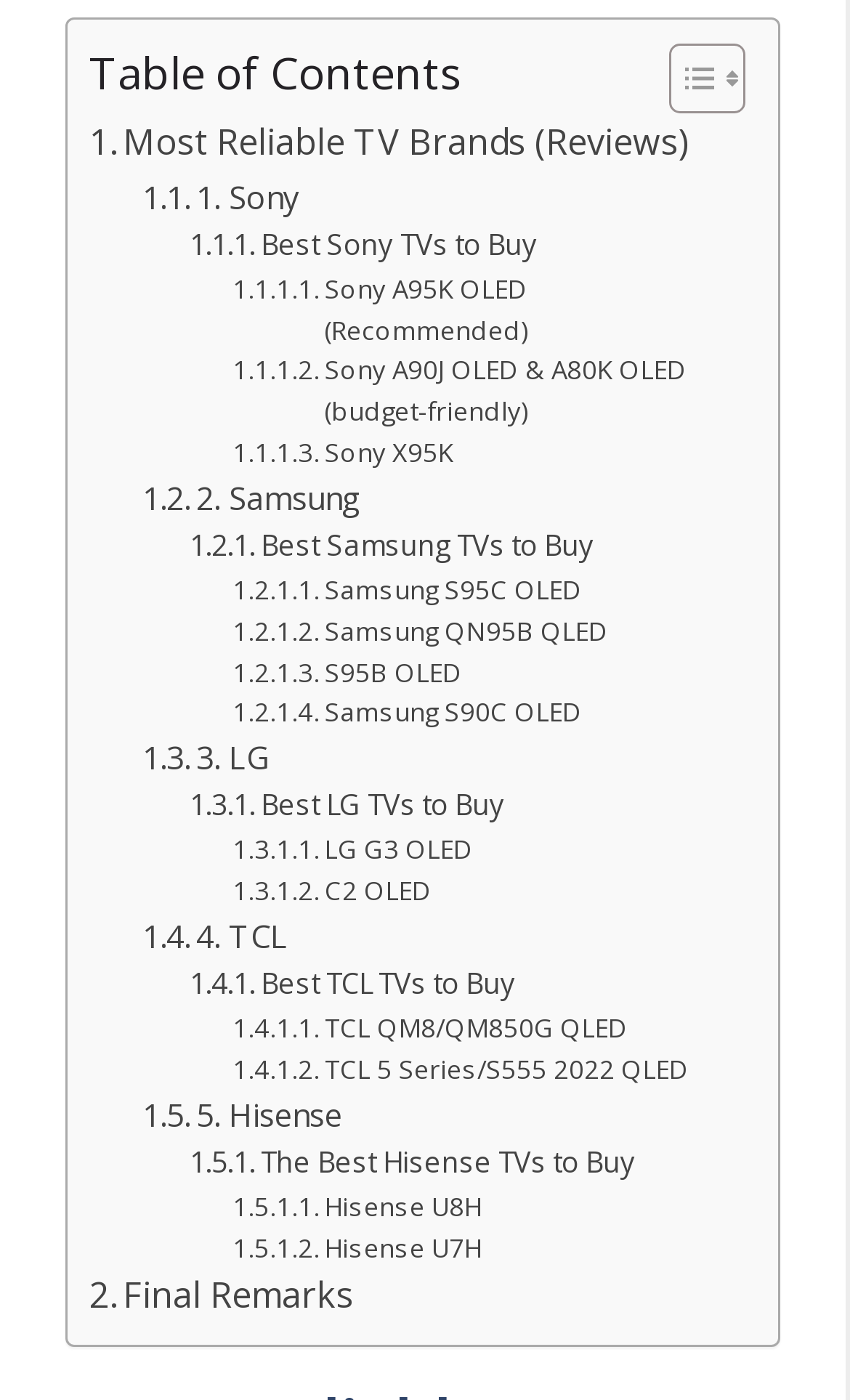Indicate the bounding box coordinates of the clickable region to achieve the following instruction: "View Sony A95K OLED details."

[0.273, 0.191, 0.864, 0.25]